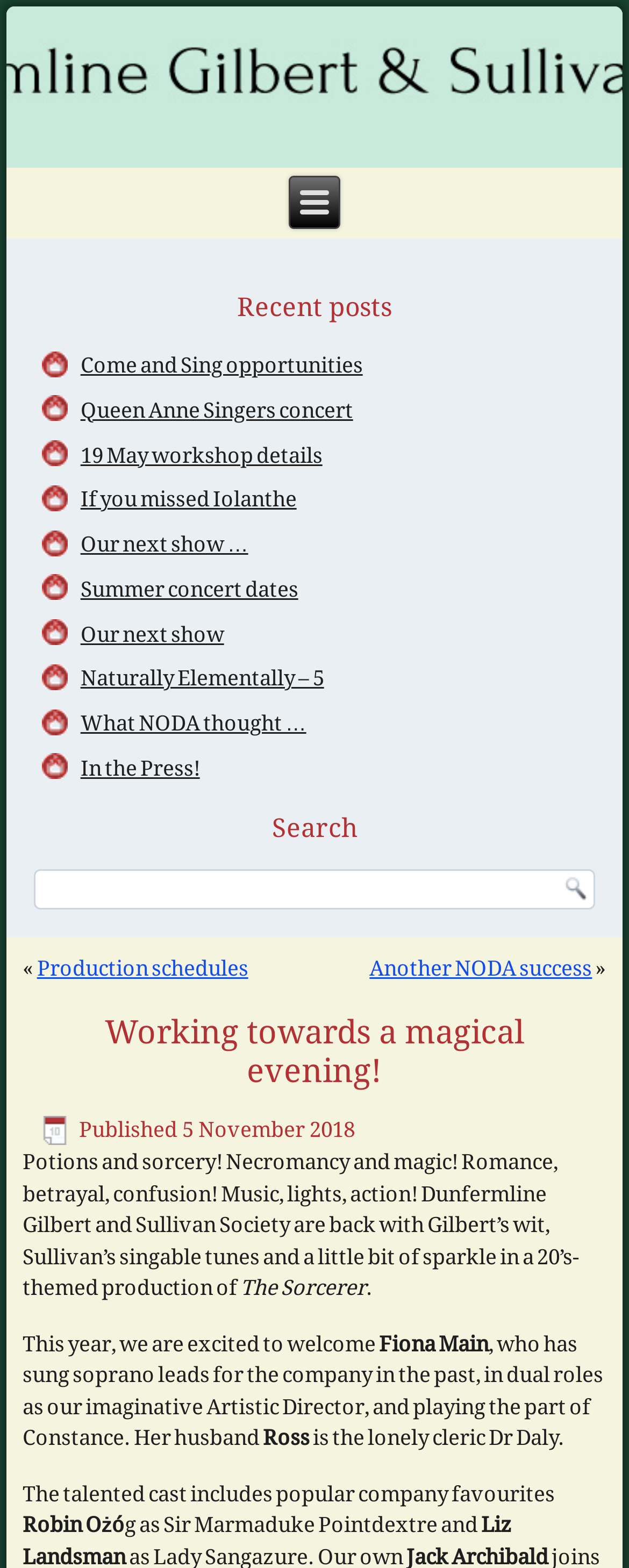Who is the Artistic Director?
Answer the question with a single word or phrase, referring to the image.

Fiona Main